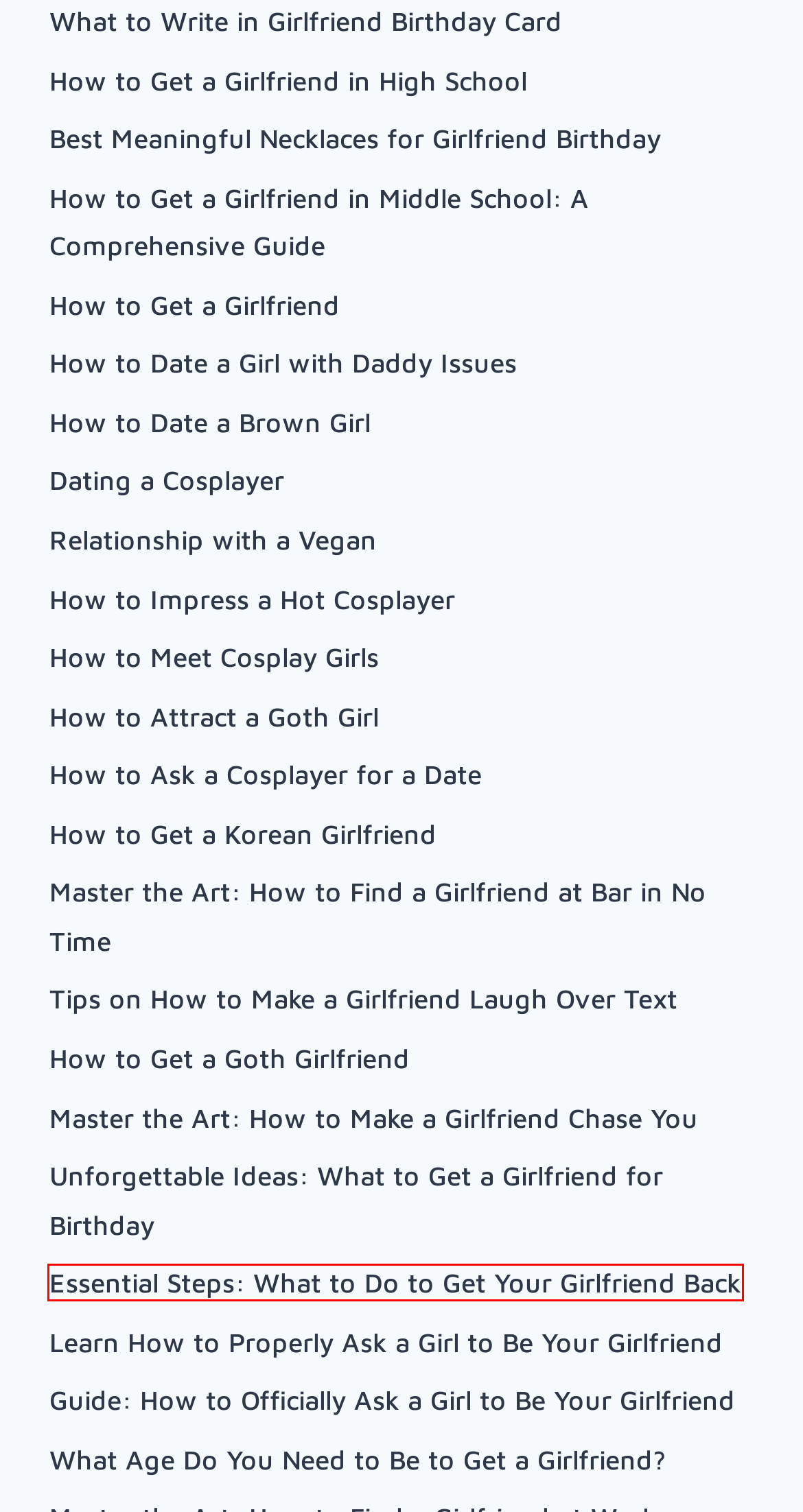You are provided with a screenshot of a webpage that includes a red rectangle bounding box. Please choose the most appropriate webpage description that matches the new webpage after clicking the element within the red bounding box. Here are the candidates:
A. Cultivating Essential Personality Traits: Kindness, Respectfulness, Empathy, and Positivity
B. How to Ask a Cosplayer for a Date
C. Guide: How to Officially Ask a Girl to Be Your Girlfriend
D. Best Workouts for Men Over 40 to Stay Fit
E. Essential Steps: What to Do to Get Your Girlfriend Back
F. Will Getting A Girlfriend Cure My Depression: The Ultimate Guide
G. How Long Does It Take to Get a Girlfriend? Exposing the Hidden Truth
H. Top Best Exercises for Men Over 40: Stay Fit and Strong

E